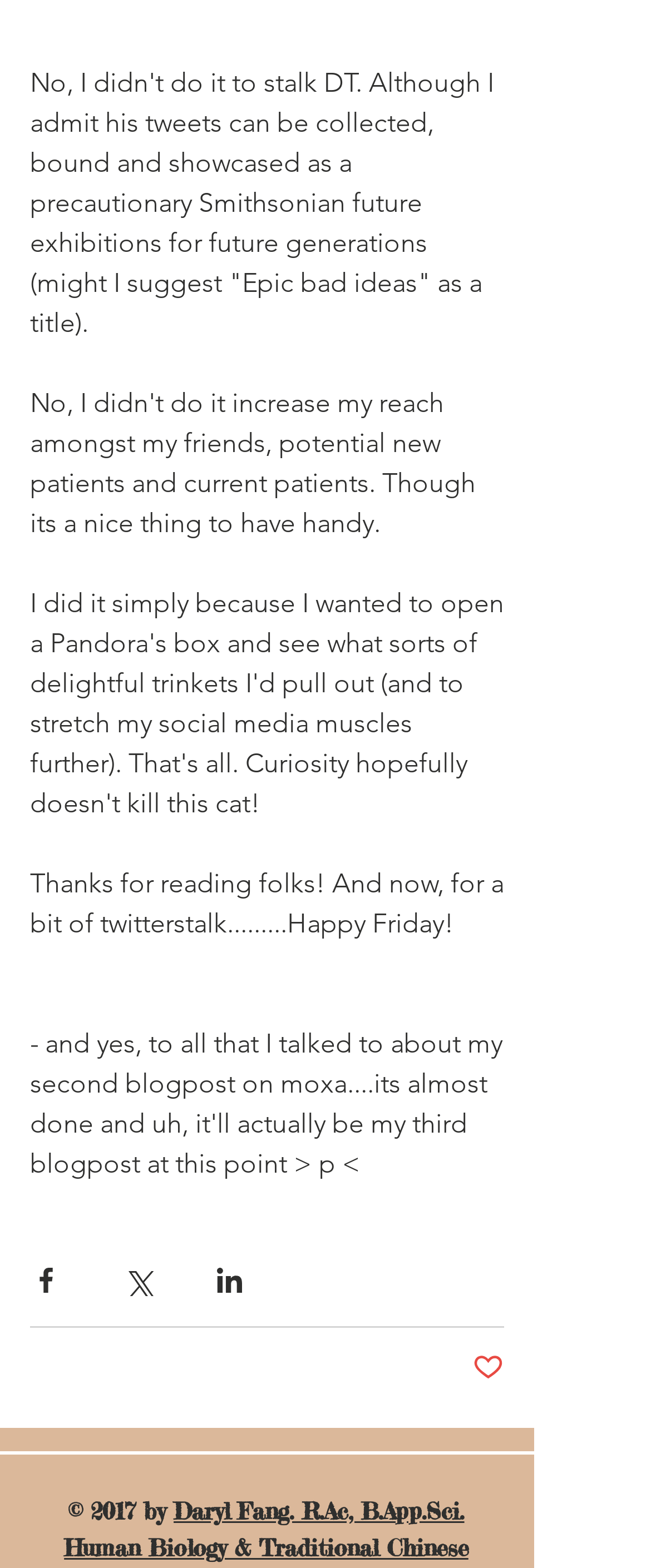What is the current status of the post?
Refer to the image and offer an in-depth and detailed answer to the question.

The button 'Post not marked as liked' suggests that the post has not been marked as liked by the user, implying that the post's current status is not liked.